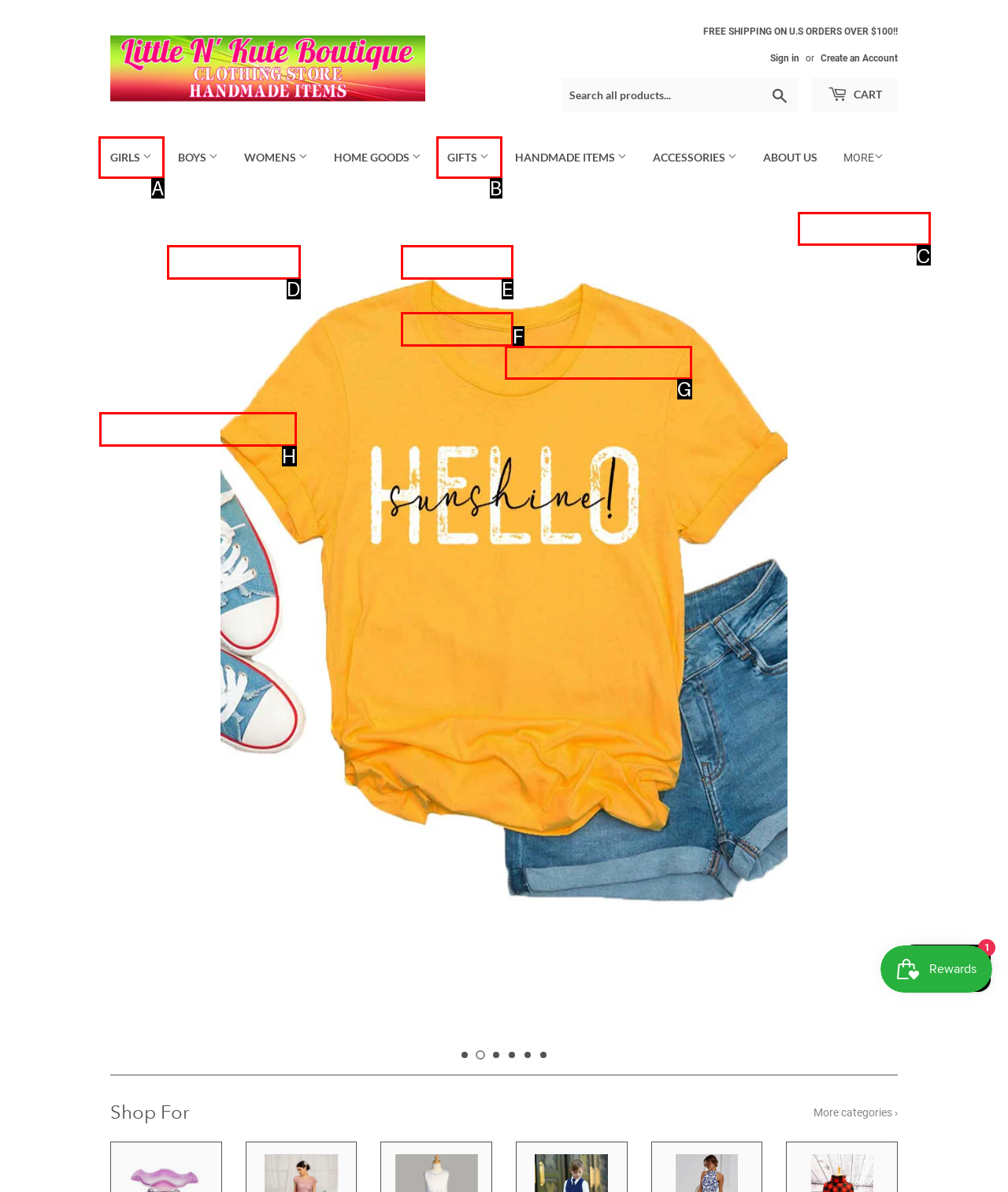Look at the description: Gifts
Determine the letter of the matching UI element from the given choices.

B